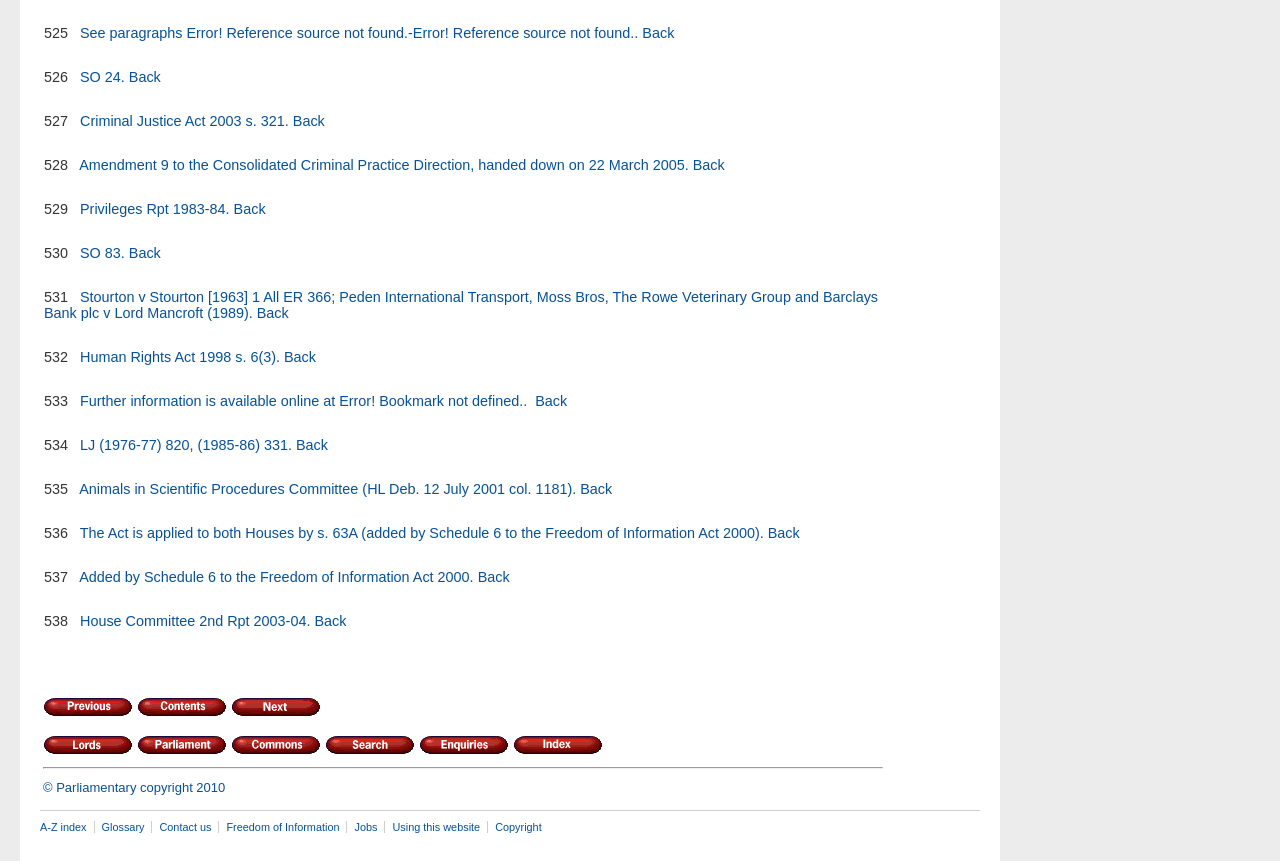Please respond to the question with a concise word or phrase:
What is the previous page link?

previous page